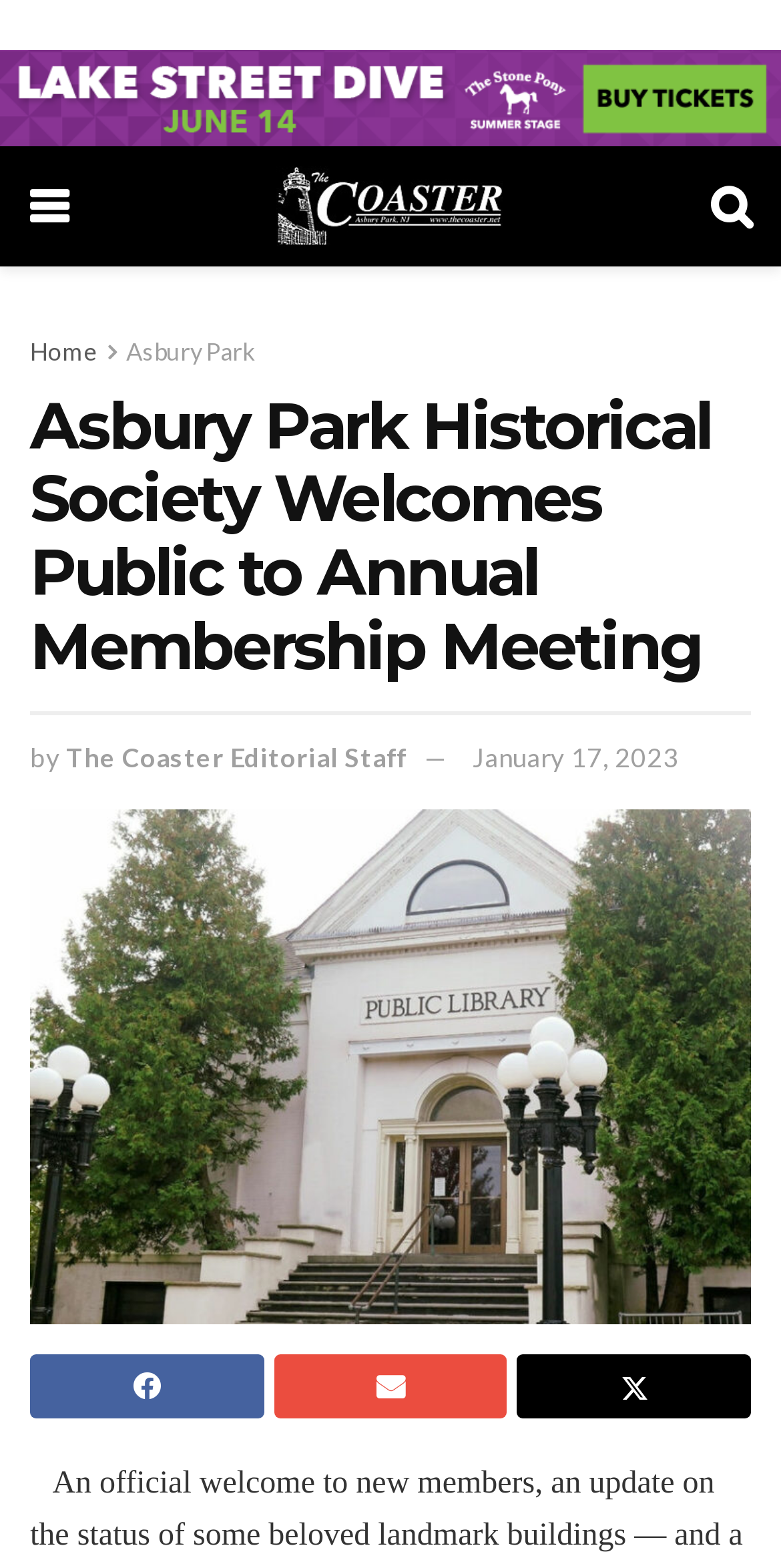Determine the bounding box coordinates for the area that should be clicked to carry out the following instruction: "Explore related posts".

None